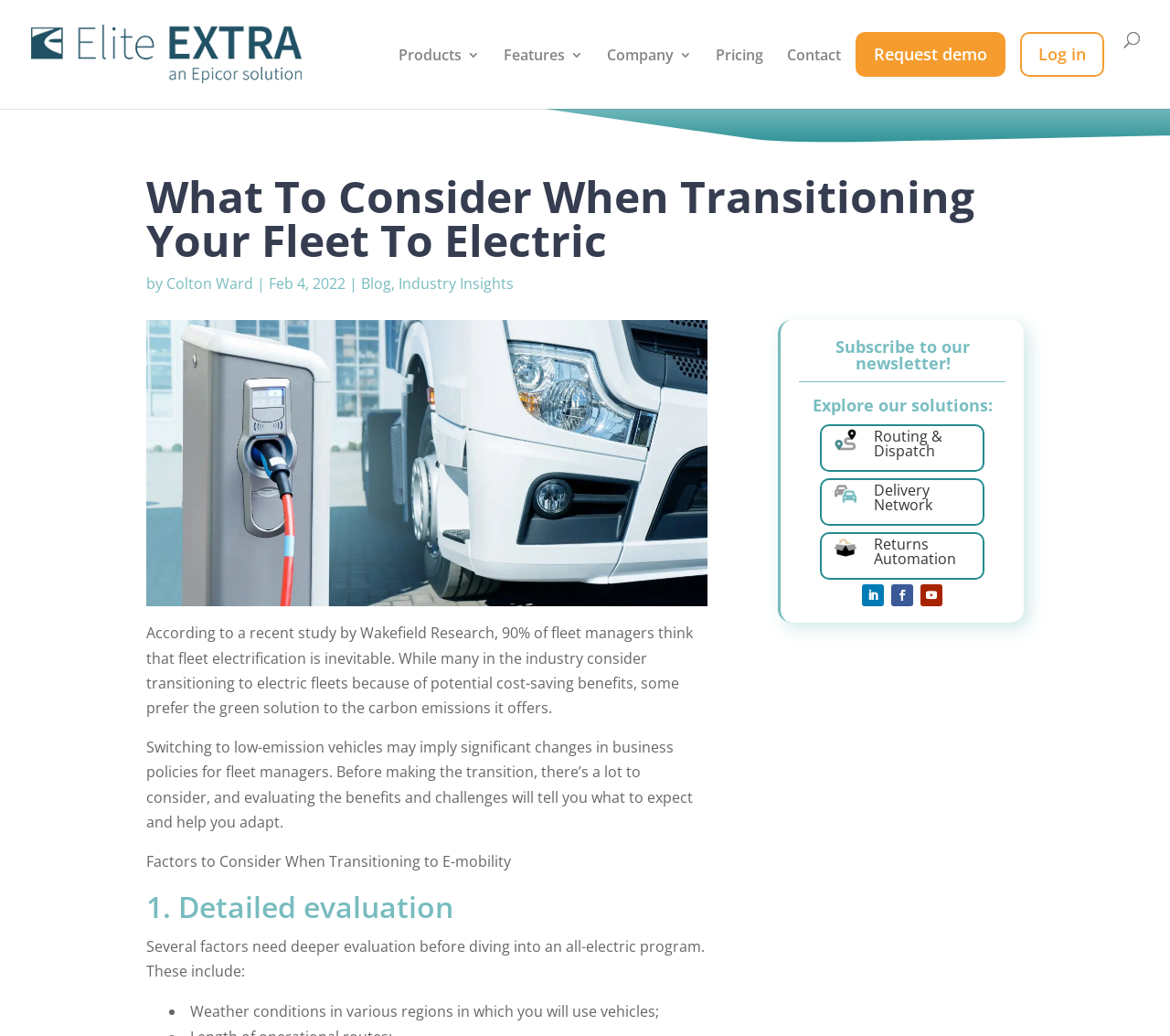What are the three solutions explored on the webpage?
Using the image, provide a detailed and thorough answer to the question.

I found the three solutions by examining the layout tables near the bottom of the page. Each layout table contains a heading that describes a solution, and the three headings are 'Routing & Dispatch', 'Delivery Network', and 'Returns Automation'.